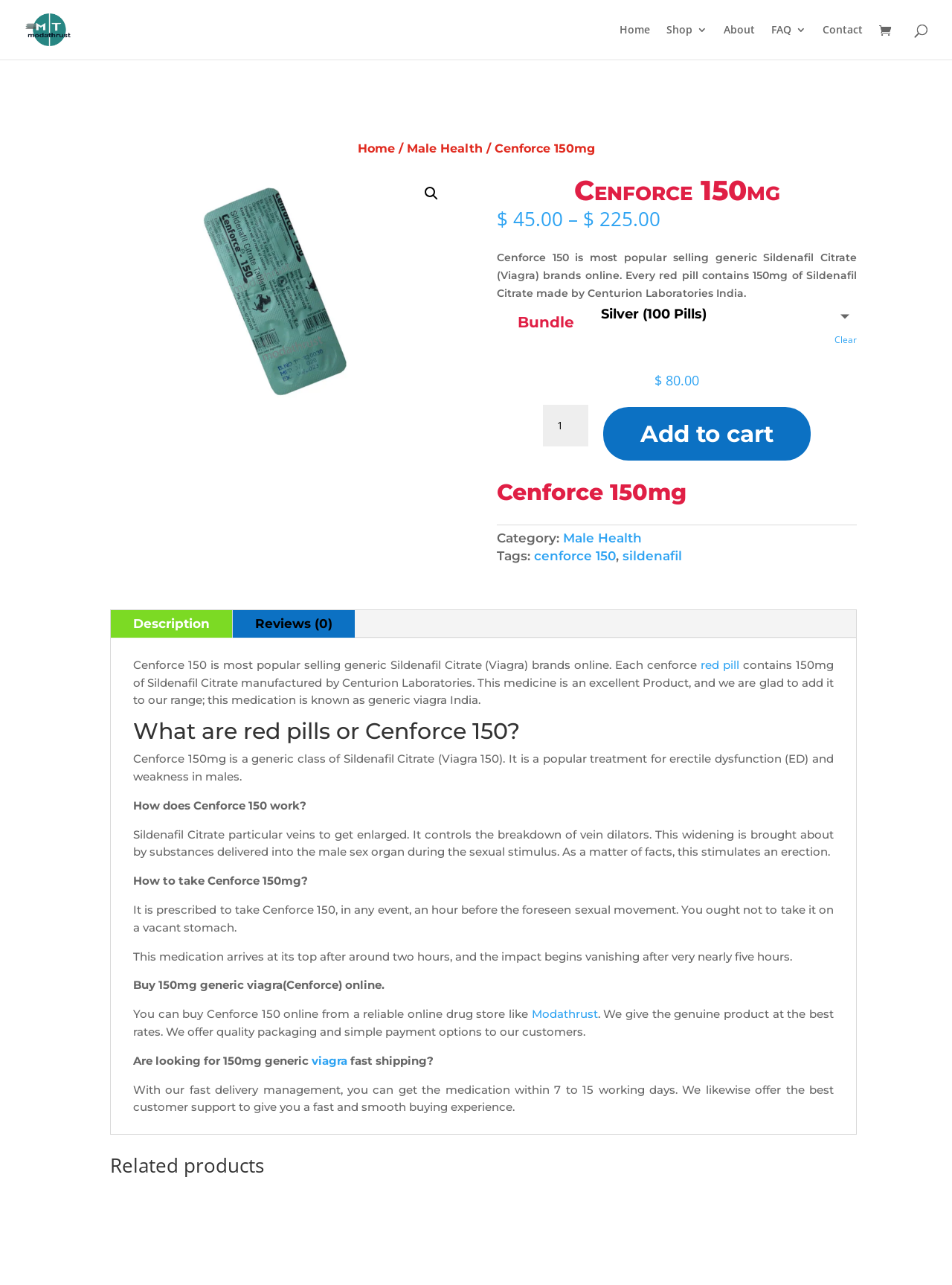Please identify the bounding box coordinates of the element's region that should be clicked to execute the following instruction: "Explore perfume houses". The bounding box coordinates must be four float numbers between 0 and 1, i.e., [left, top, right, bottom].

None